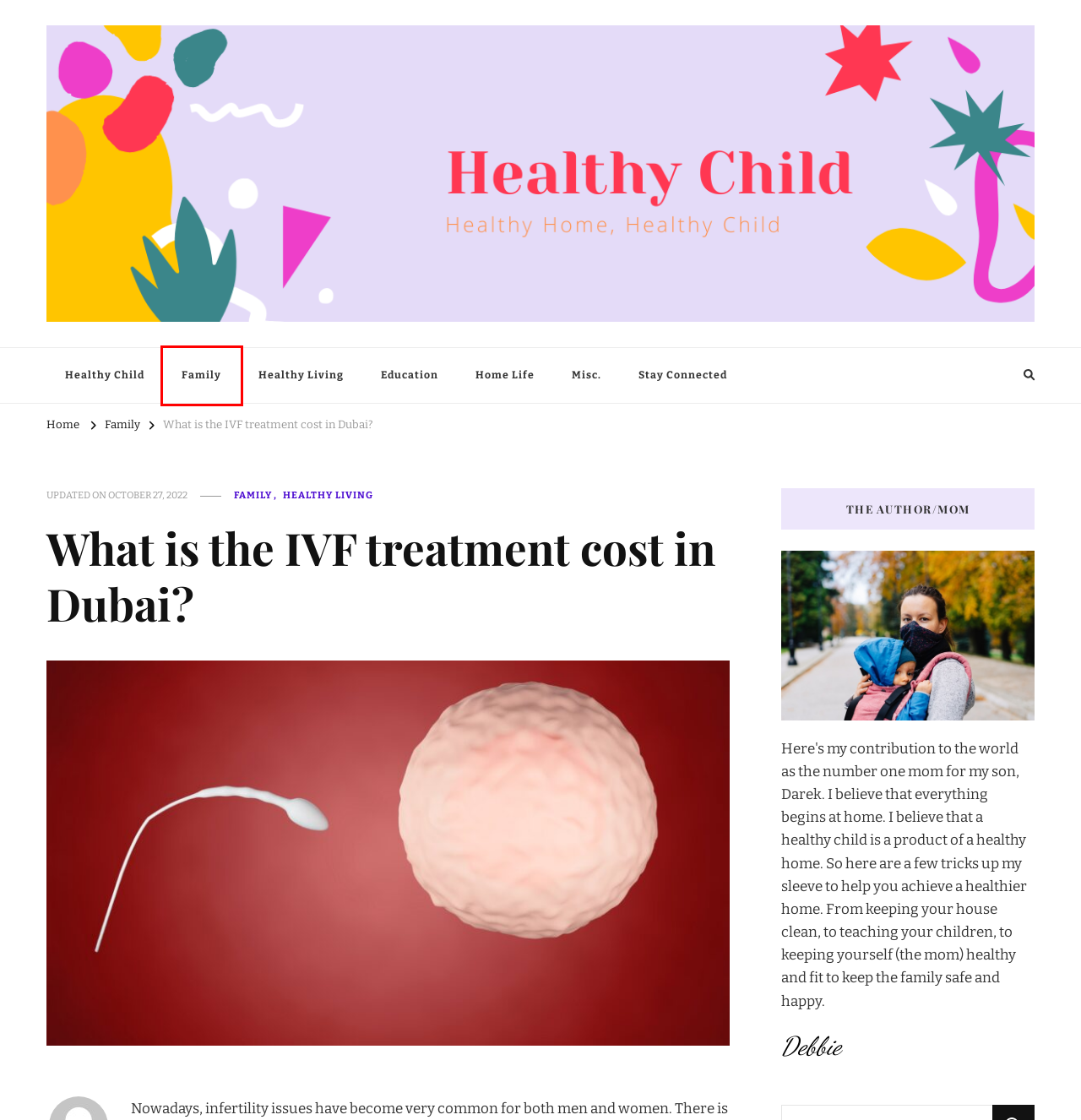Inspect the screenshot of a webpage with a red rectangle bounding box. Identify the webpage description that best corresponds to the new webpage after clicking the element inside the bounding box. Here are the candidates:
A. Family Archives - Healthy Child
B. Education Archives - Healthy Child
C. Stay Connected - Healthy Child
D. Healthy Child - Healthy Home, Healthy Child
E. A Few Reasons for Having a Family Lawyer on Speed Dial - Healthy Child
F. Healthy Living Archives - Healthy Child
G. Home Life Archives - Healthy Child
H. 3 Strength-Building Workouts for Busy Moms - Healthy Child

A